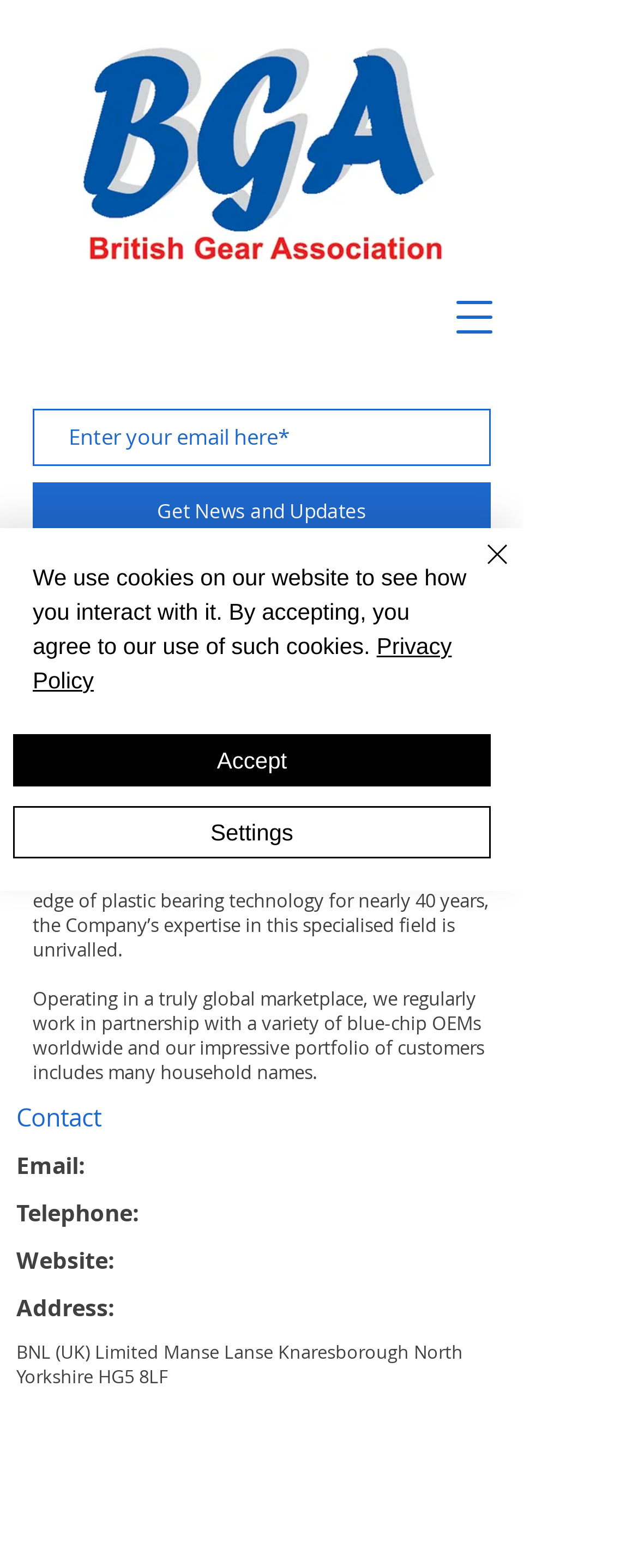What is the purpose of the 'Get News and Updates' button?
Using the image provided, answer with just one word or phrase.

to receive news and updates